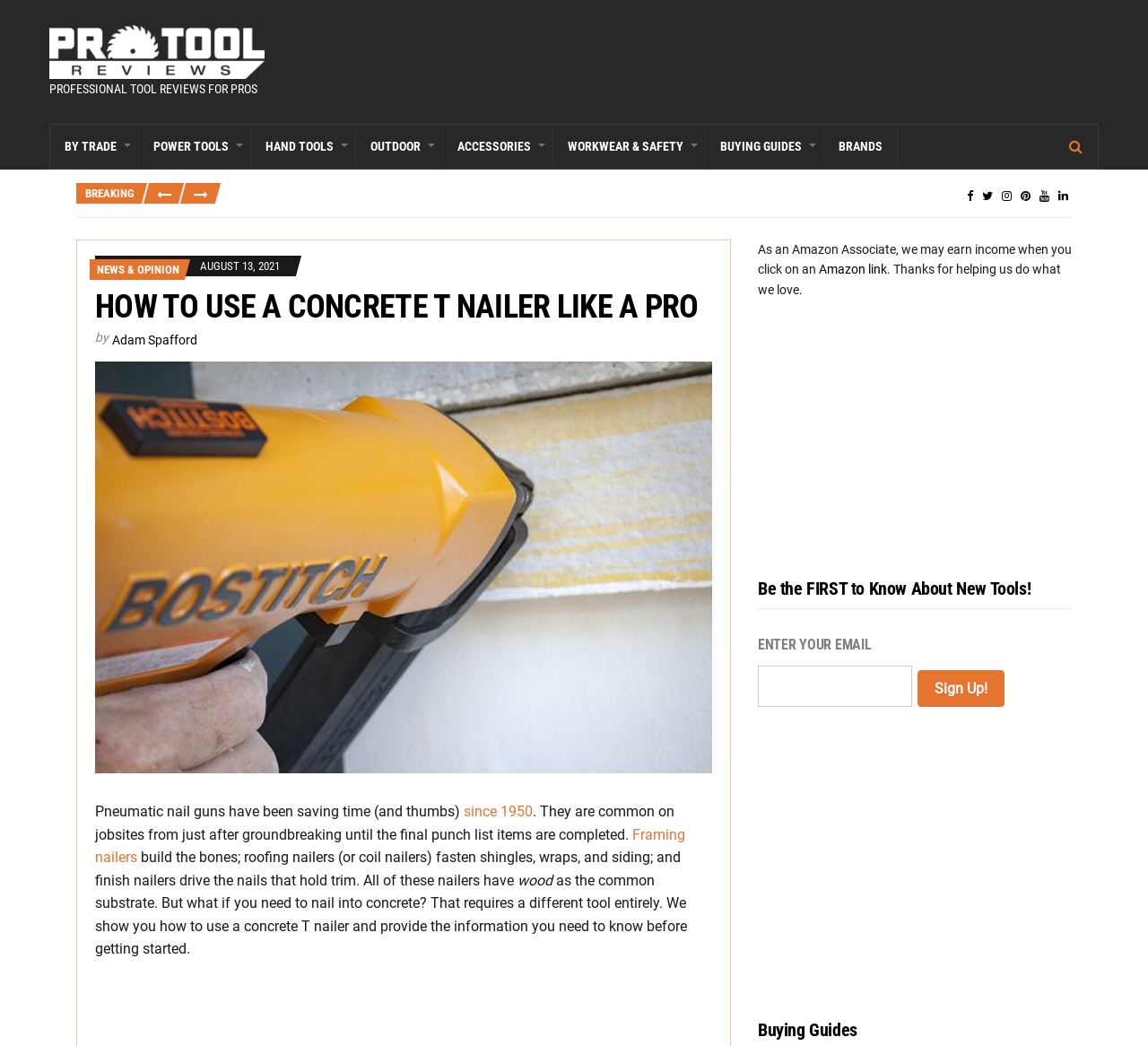Identify the bounding box coordinates for the element you need to click to achieve the following task: "Click on the 'HOW TO USE A CONCRETE T NAILER LIKE A PRO' heading". The coordinates must be four float values ranging from 0 to 1, formatted as [left, top, right, bottom].

[0.083, 0.277, 0.62, 0.311]